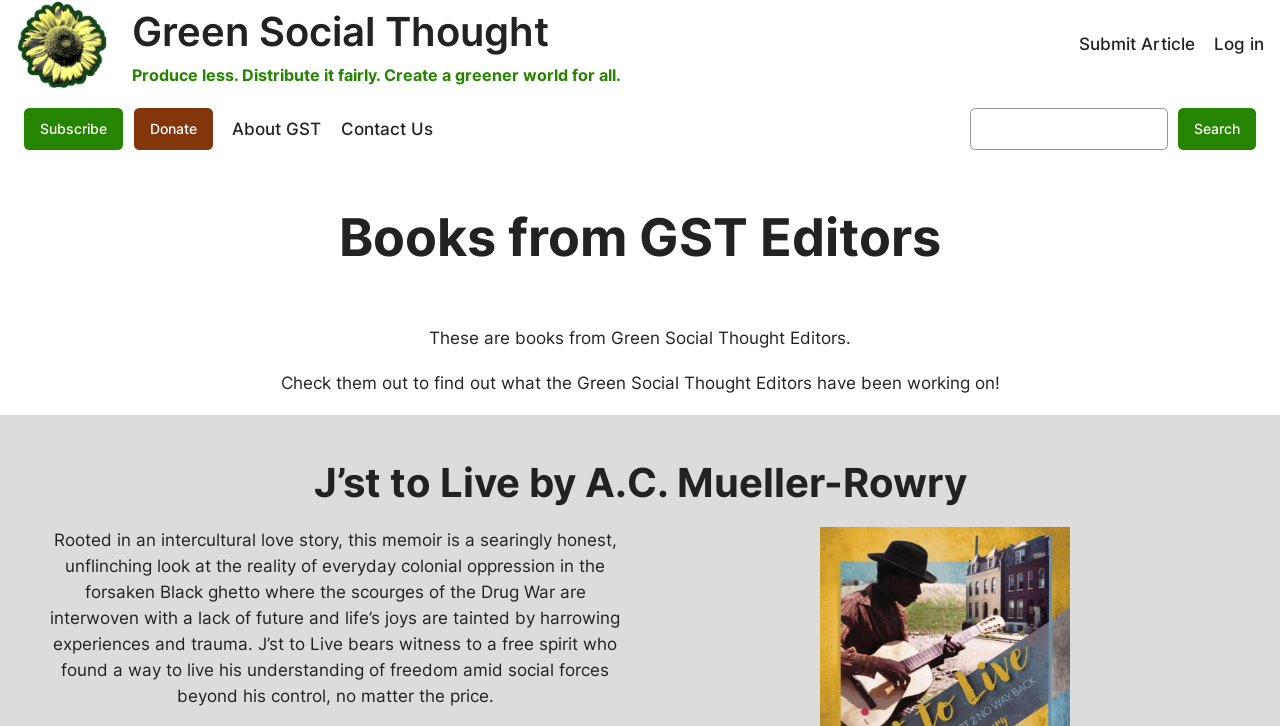Determine the webpage's heading and output its text content.

Books from GST Editors